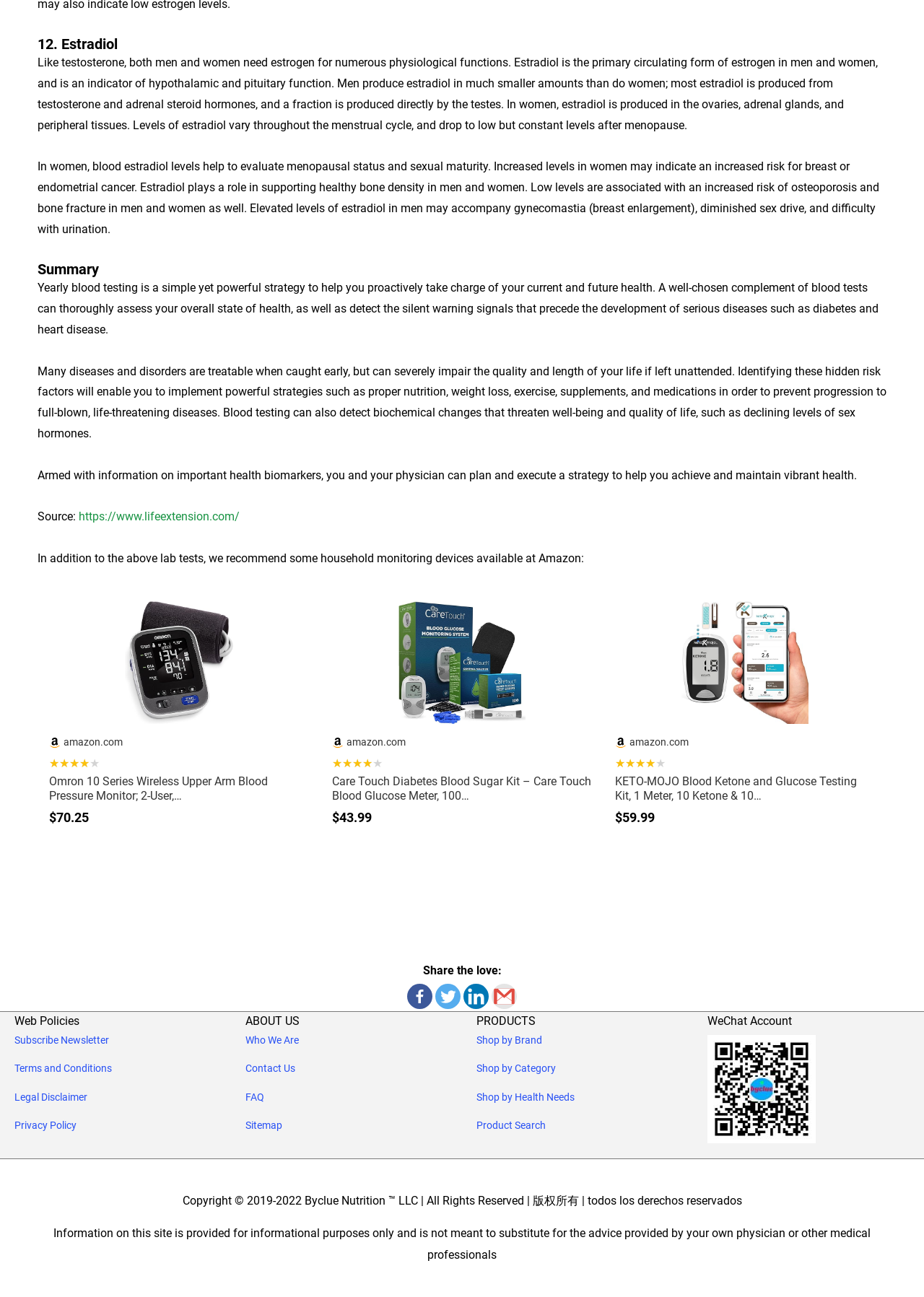Find the bounding box coordinates for the element that must be clicked to complete the instruction: "Visit the Life Extension website". The coordinates should be four float numbers between 0 and 1, indicated as [left, top, right, bottom].

[0.085, 0.393, 0.259, 0.404]